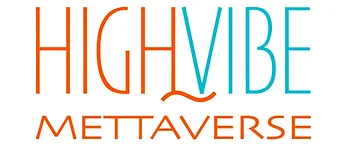What theme does the logo align with?
Using the image as a reference, give an elaborate response to the question.

The logo embodies a lively and contemporary aesthetic, aligning with the themes of health and wellness championed by HighVibe Living, which emphasizes holistic health and positive living.